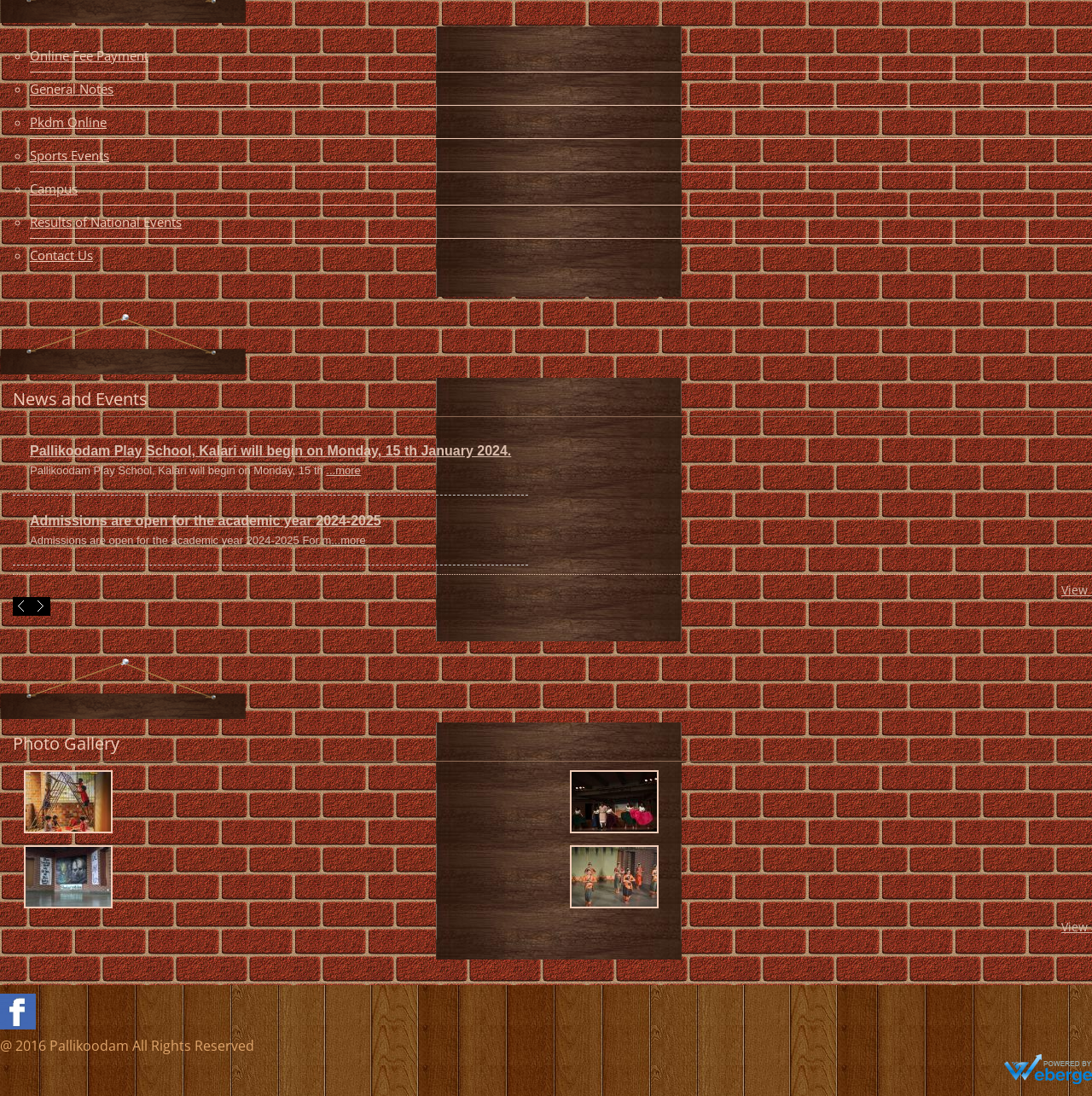Please provide a one-word or short phrase answer to the question:
What type of institution is Pallikoodam?

School